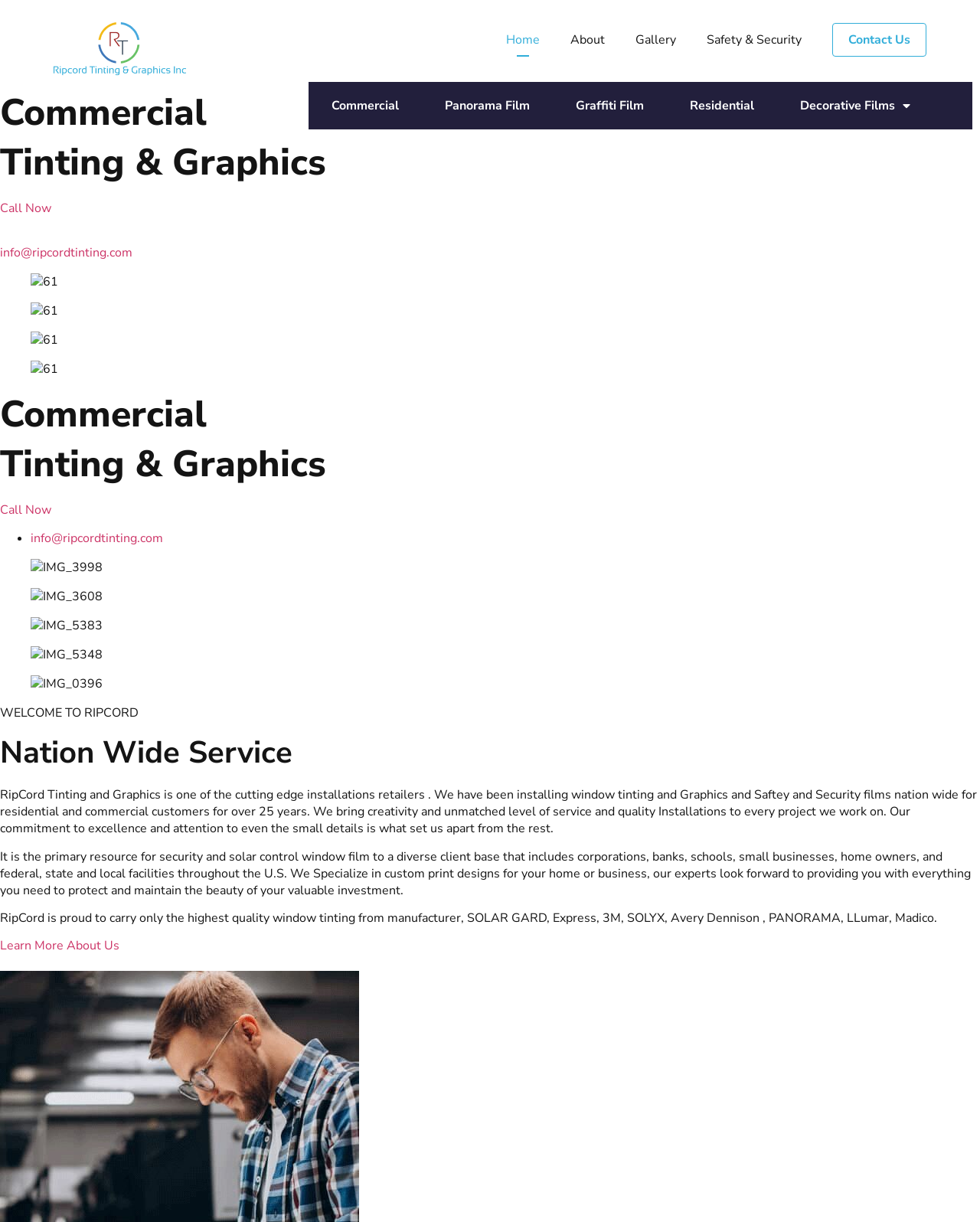Please identify the bounding box coordinates of the clickable element to fulfill the following instruction: "Contact RipCord Tinting and Graphics via email". The coordinates should be four float numbers between 0 and 1, i.e., [left, top, right, bottom].

[0.031, 0.433, 0.166, 0.447]